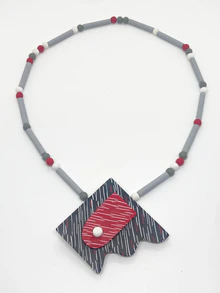Describe every important feature and element in the image comprehensively.

This image features a unique and eye-catching Black & Red Modern Statement Necklace. The necklace showcases a distinctive geometric pendant with a red accent and a textured pattern, complemented by a series of colorful beads in shades of grey, white, and red. The design merges artistic flair with contemporary aesthetics, making it a perfect accessory for adding a bold touch to any outfit. Its modern style emphasizes individuality and creativity, ideal for fashion enthusiasts looking to express their personal style. The necklace is presented elegantly against a neutral background, allowing its vibrant colors and dynamic shapes to stand out beautifully.